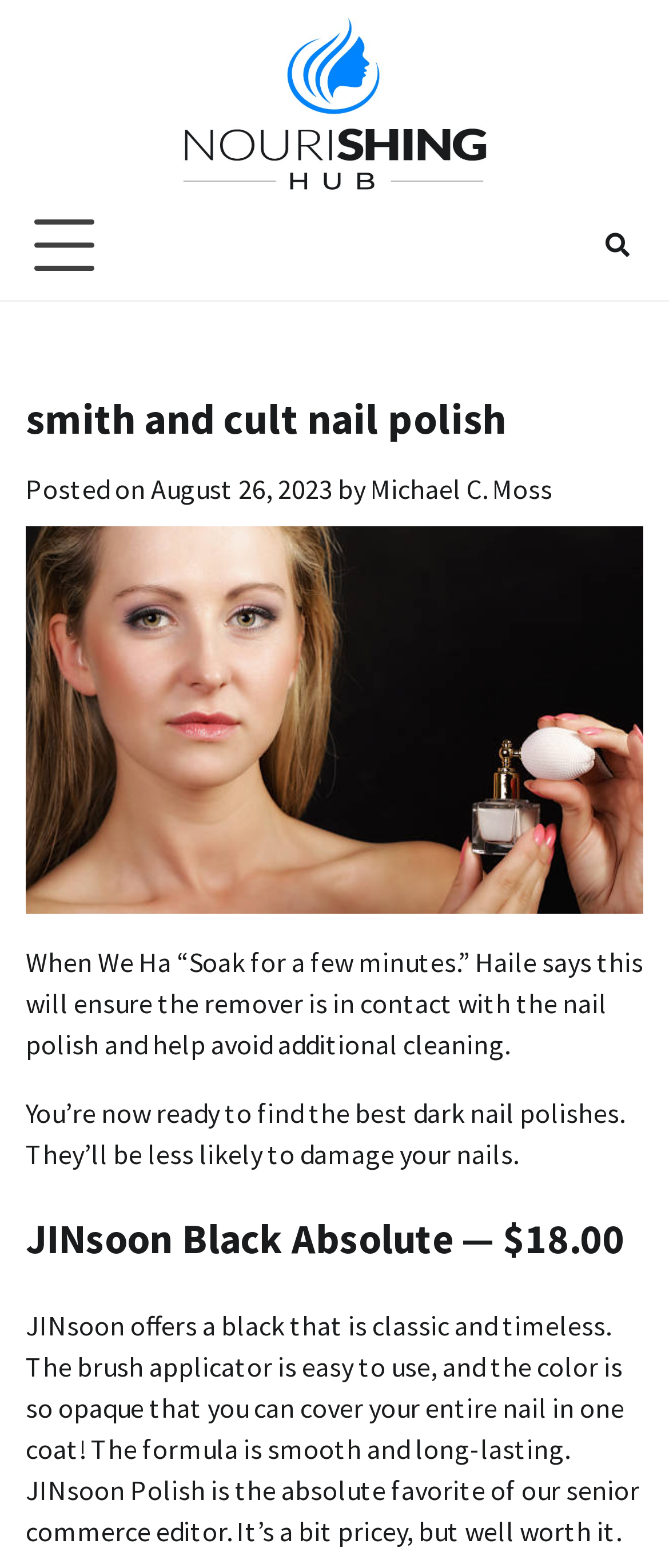Given the element description alt="Nourishing Hub", specify the bounding box coordinates of the corresponding UI element in the format (top-left x, top-left y, bottom-right x, bottom-right y). All values must be between 0 and 1.

[0.262, 0.011, 0.738, 0.131]